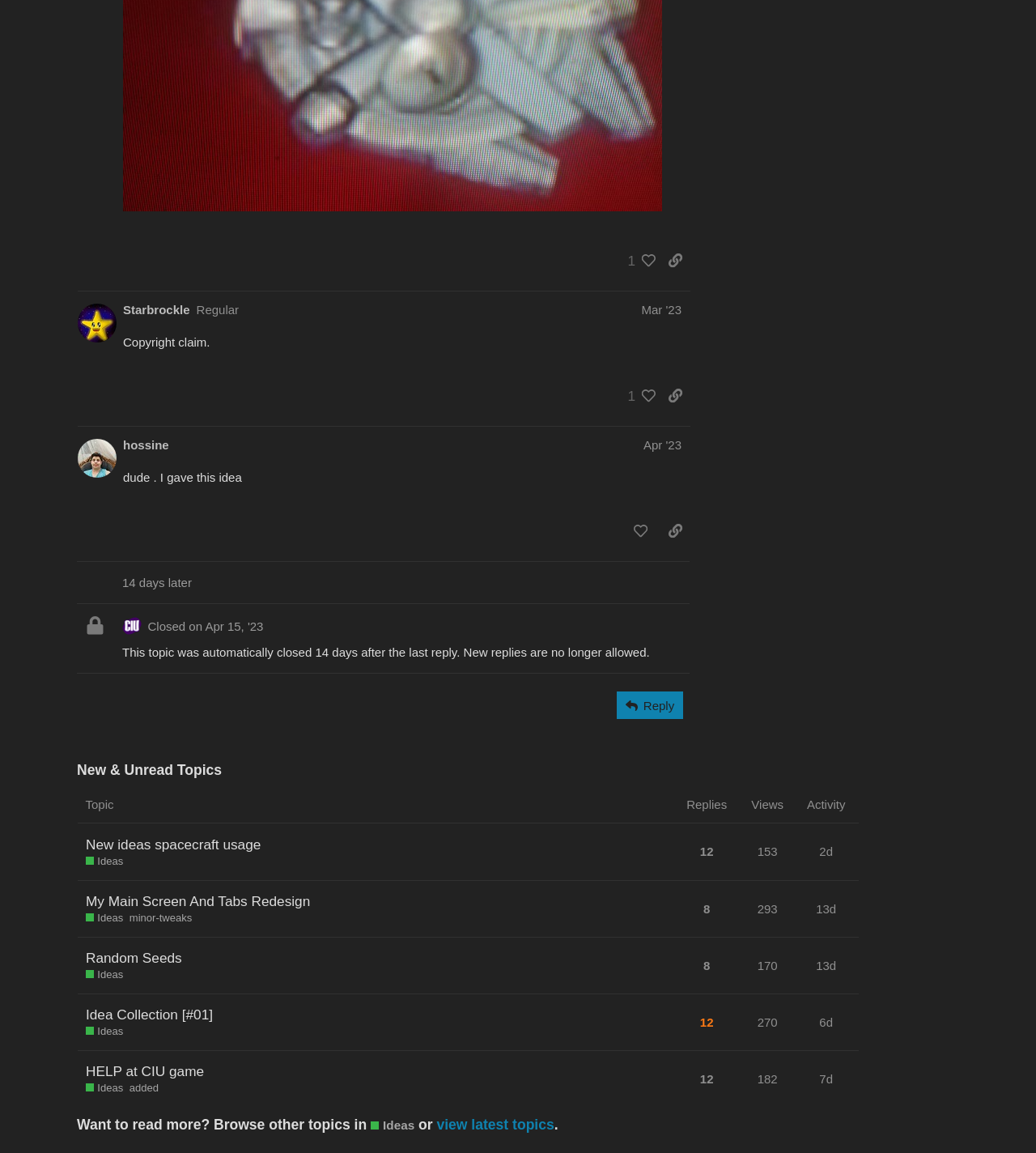Identify the bounding box coordinates of the element to click to follow this instruction: 'View topic 'New ideas spacecraft usage Ideas''. Ensure the coordinates are four float values between 0 and 1, provided as [left, top, right, bottom].

[0.075, 0.723, 0.653, 0.763]